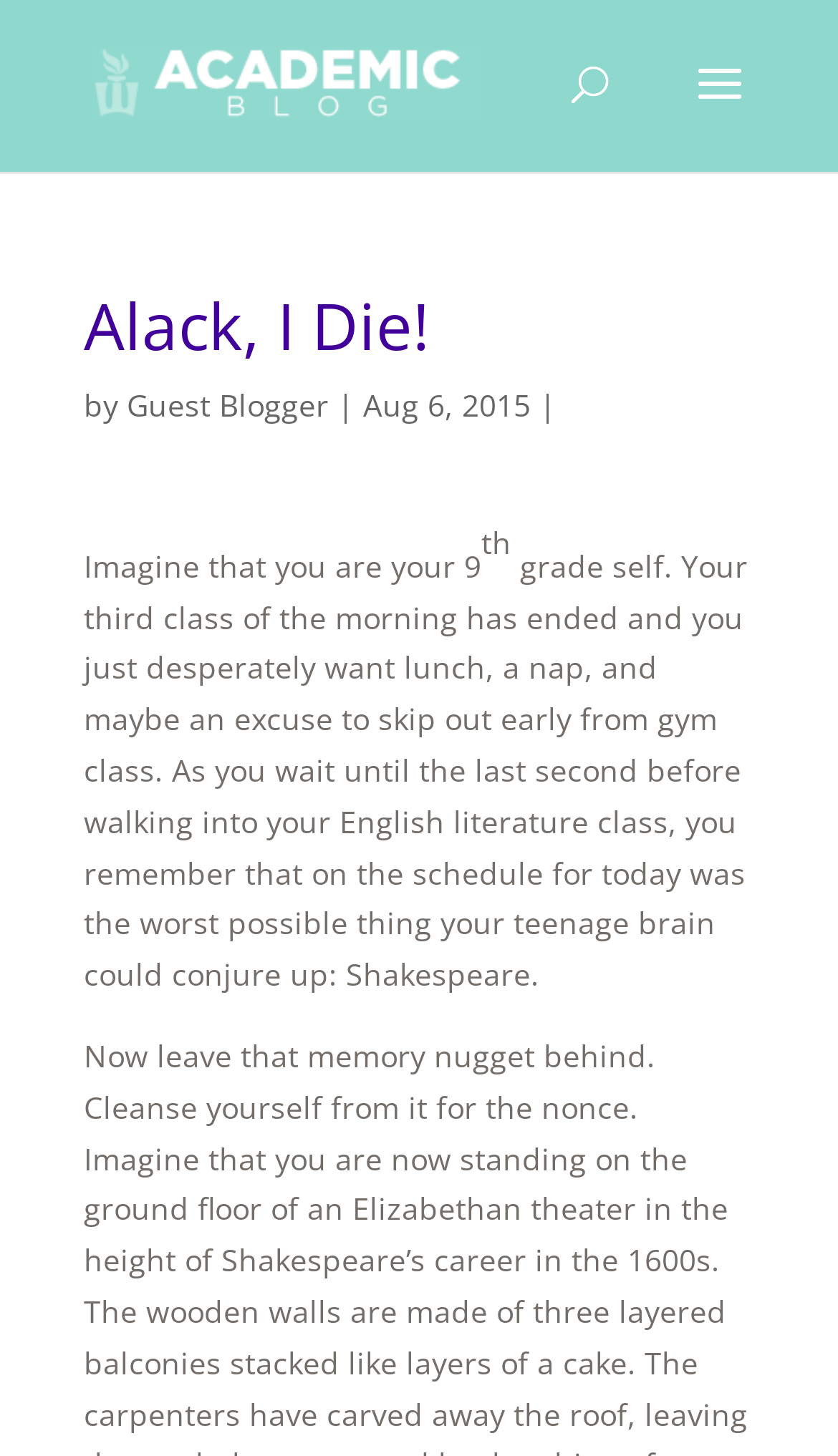Identify the bounding box of the UI element described as follows: "alt="Academics.winona.edu"". Provide the coordinates as four float numbers in the range of 0 to 1 [left, top, right, bottom].

[0.11, 0.042, 0.572, 0.07]